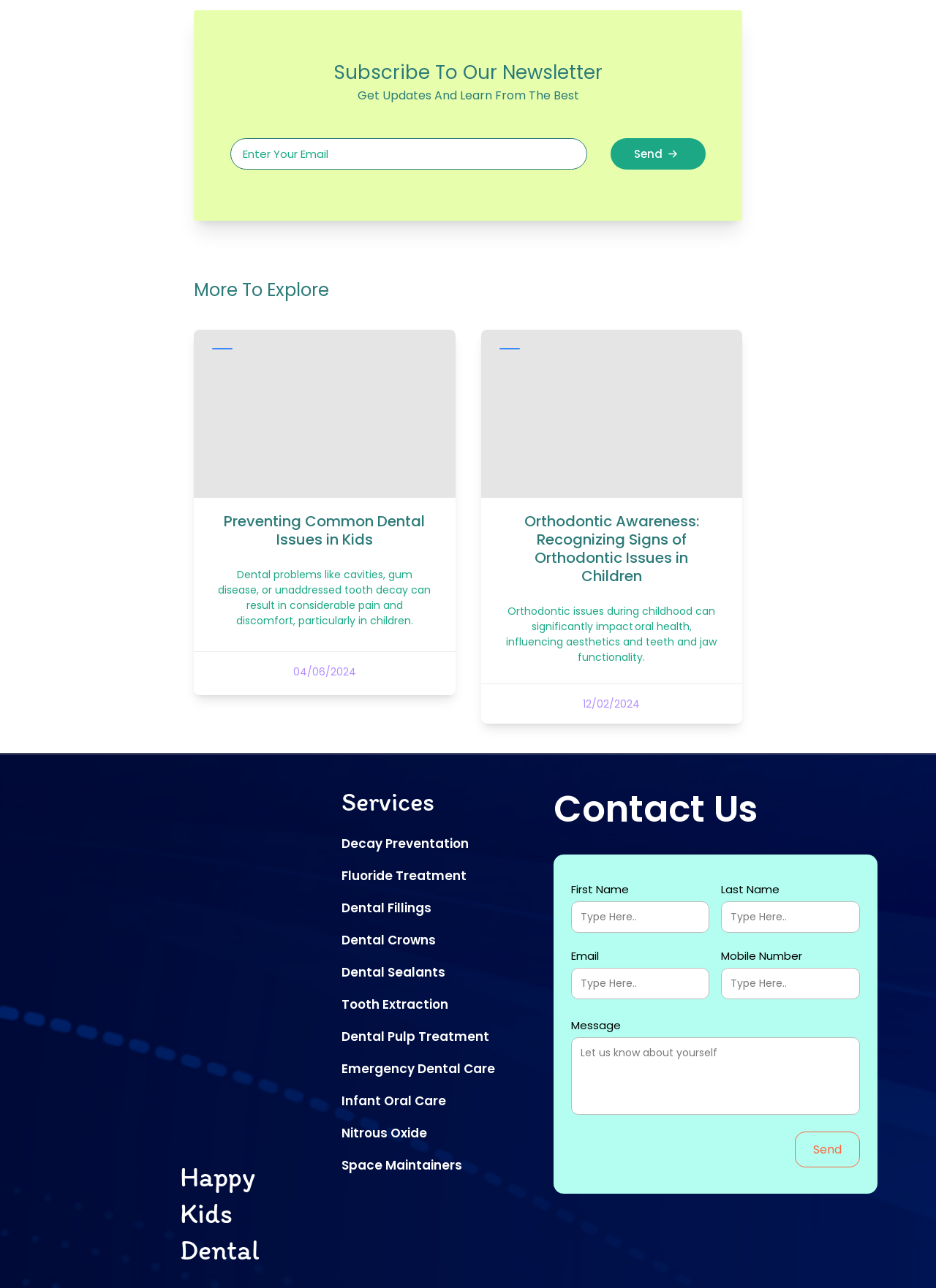Given the element description: "Dental Fillings", predict the bounding box coordinates of the UI element it refers to, using four float numbers between 0 and 1, i.e., [left, top, right, bottom].

[0.365, 0.698, 0.461, 0.712]